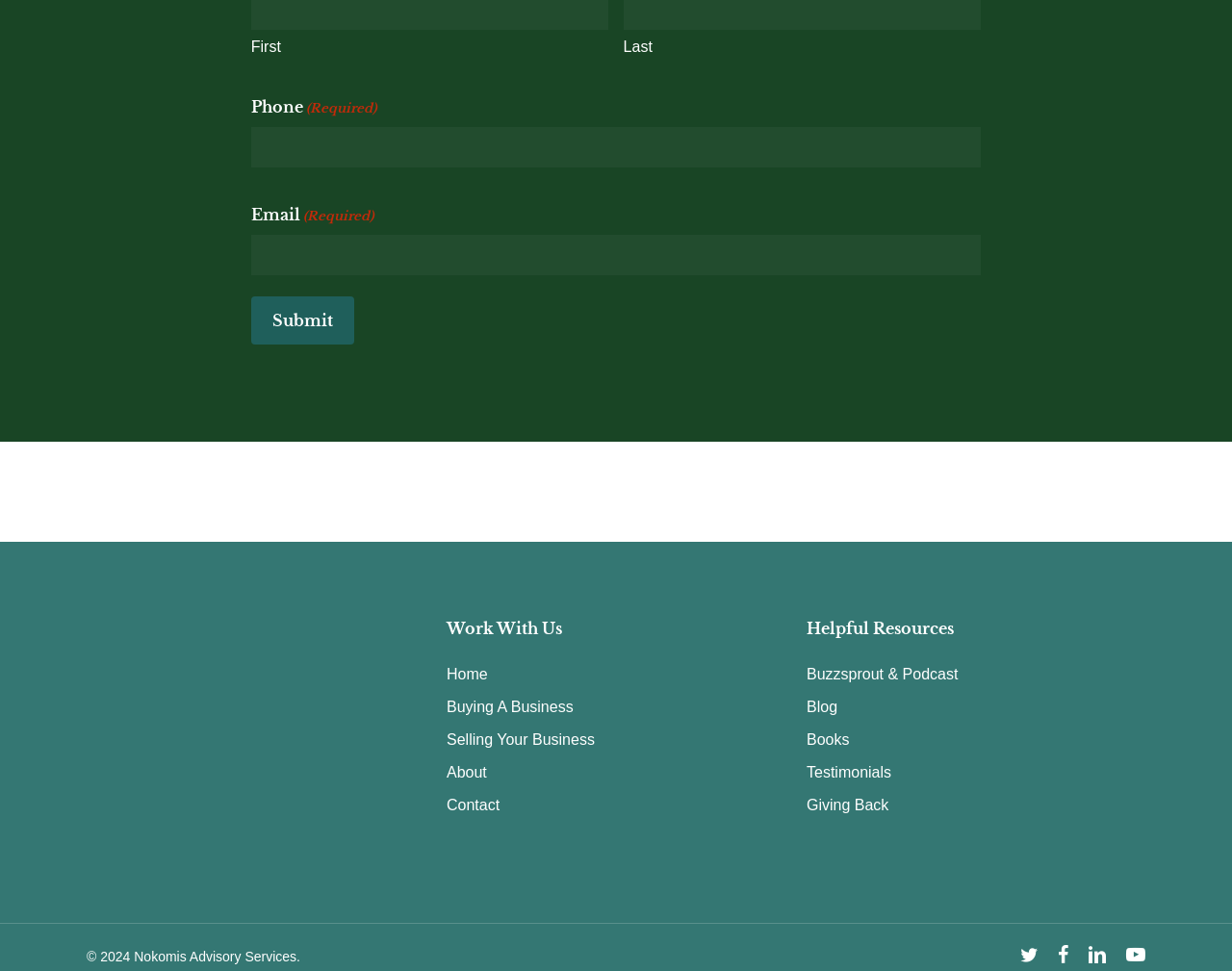Give a one-word or short phrase answer to the question: 
What is the purpose of the button?

Submit